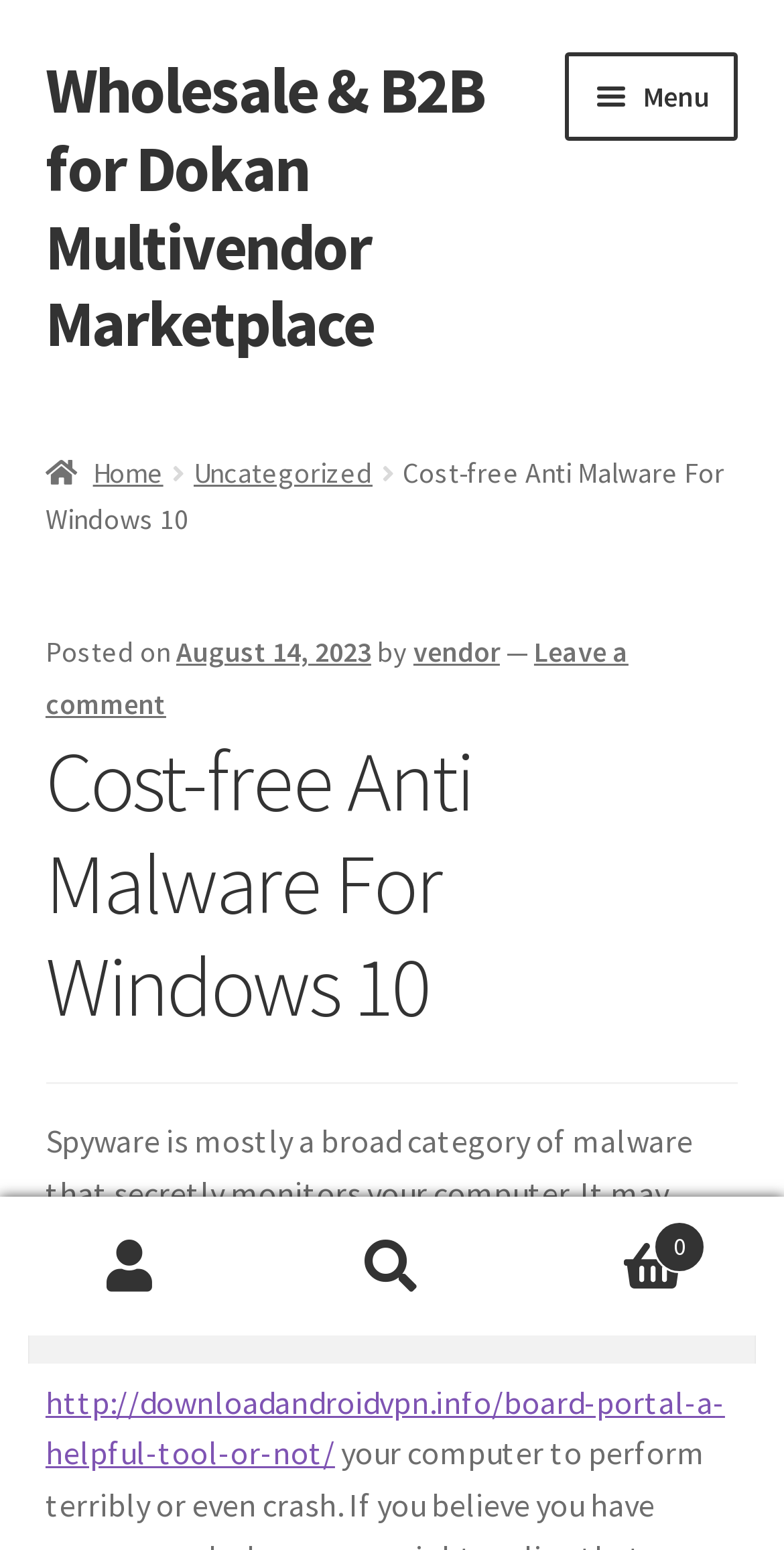Locate the bounding box coordinates of the area to click to fulfill this instruction: "Search for something". The bounding box should be presented as four float numbers between 0 and 1, in the order [left, top, right, bottom].

[0.036, 0.82, 0.964, 0.88]